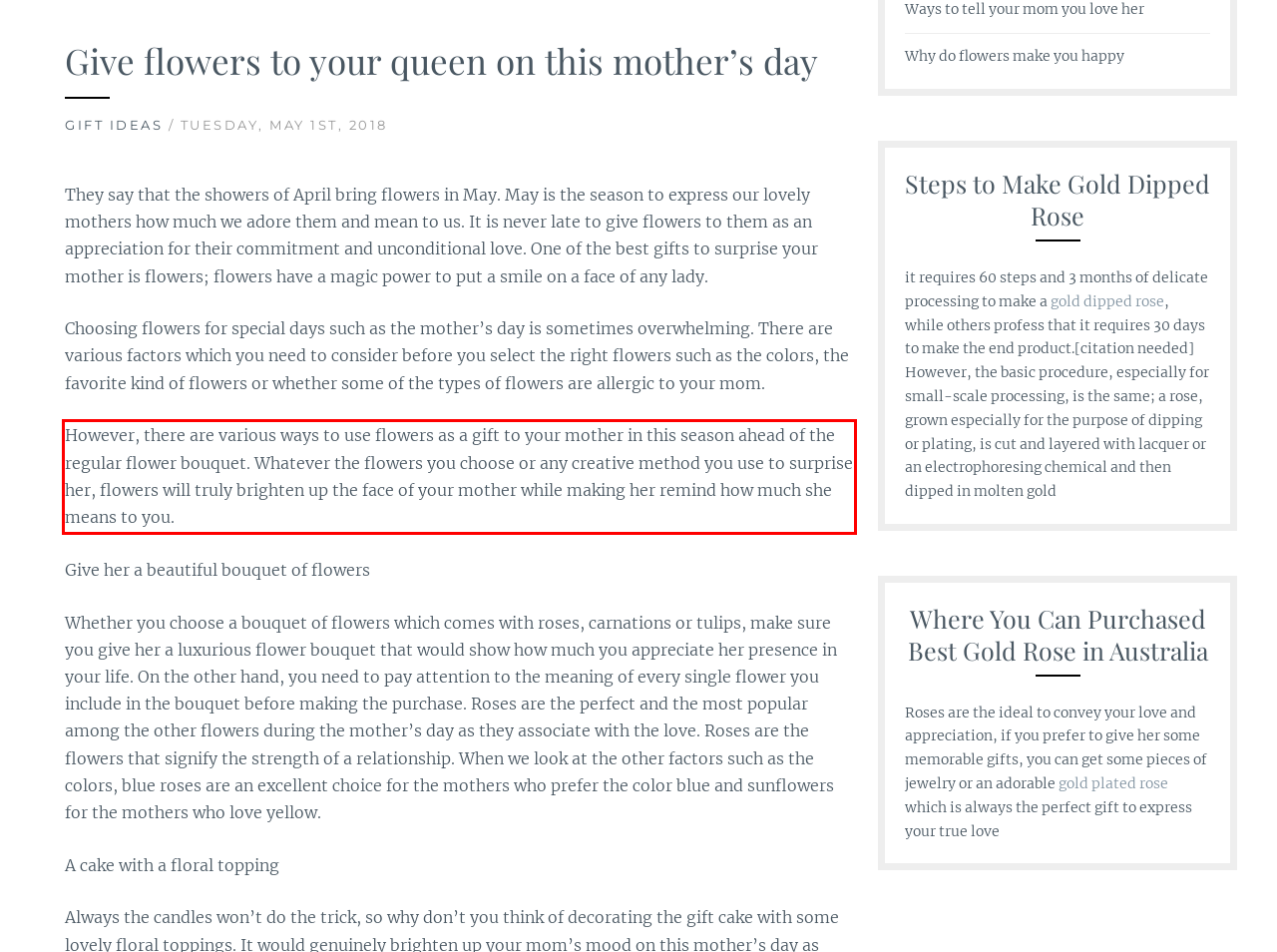Given a webpage screenshot with a red bounding box, perform OCR to read and deliver the text enclosed by the red bounding box.

However, there are various ways to use flowers as a gift to your mother in this season ahead of the regular flower bouquet. Whatever the flowers you choose or any creative method you use to surprise her, flowers will truly brighten up the face of your mother while making her remind how much she means to you.